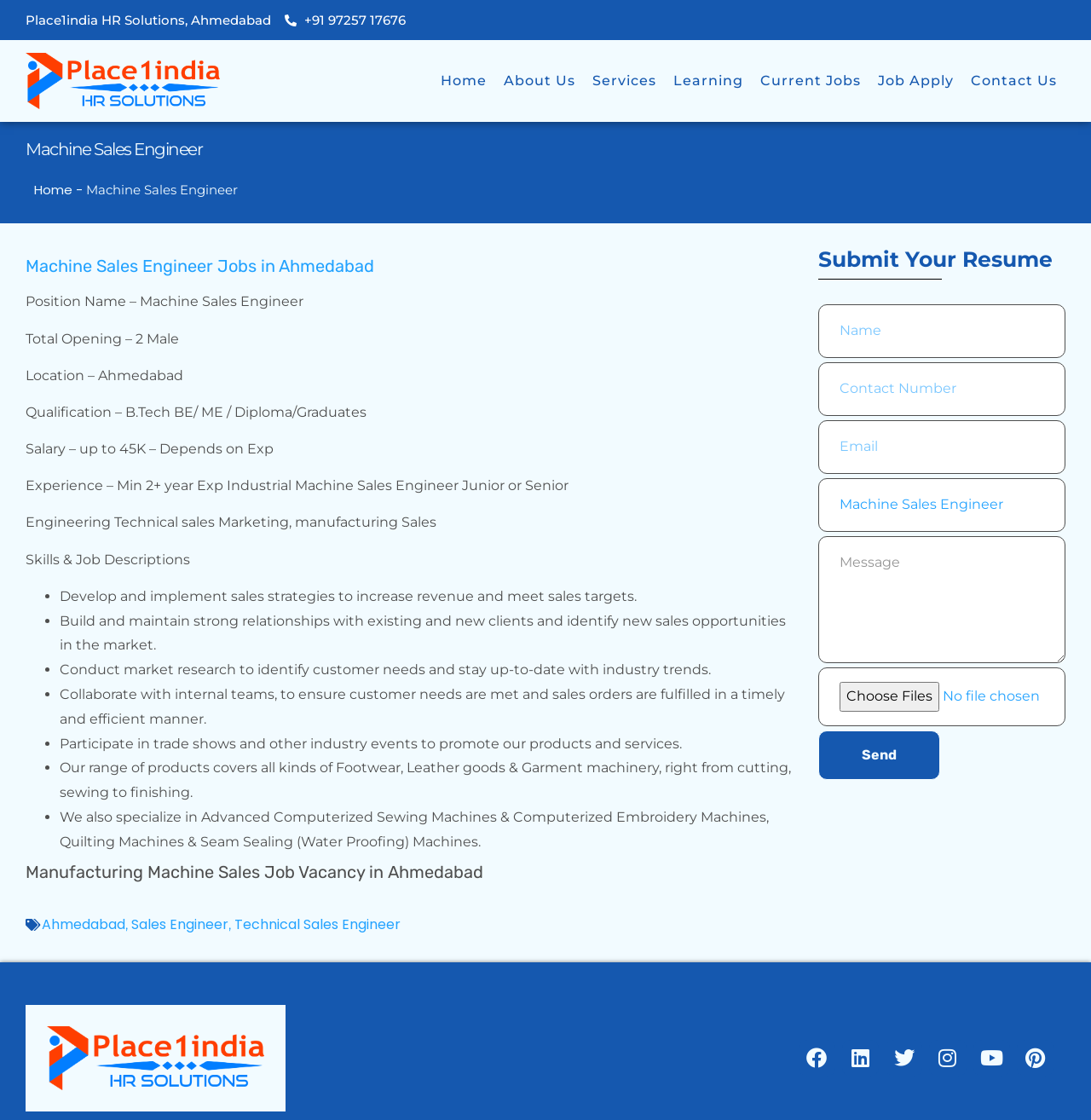How many job openings are available?
Look at the image and provide a short answer using one word or a phrase.

2